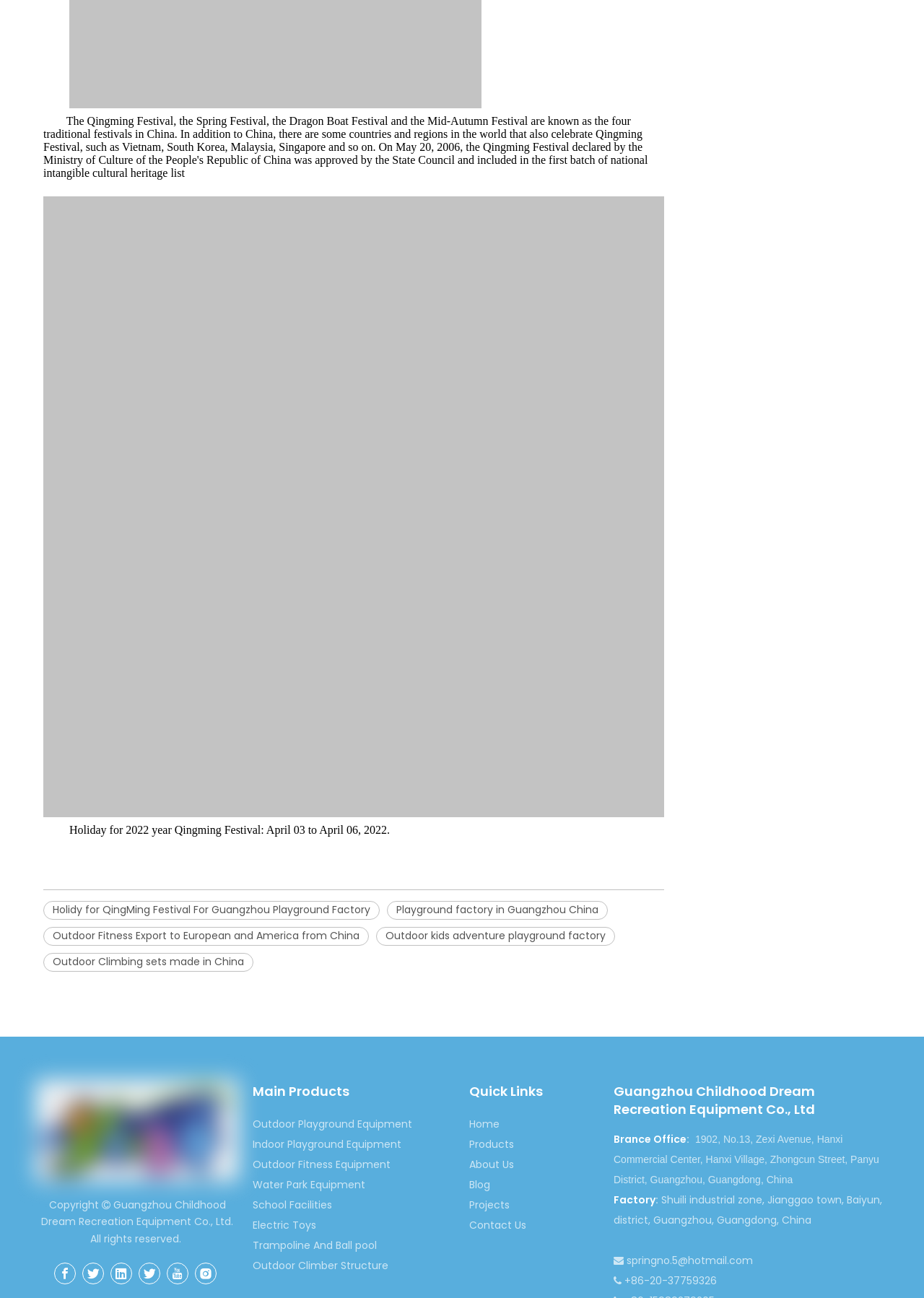Please locate the clickable area by providing the bounding box coordinates to follow this instruction: "Call the company's phone number".

[0.673, 0.981, 0.776, 0.992]